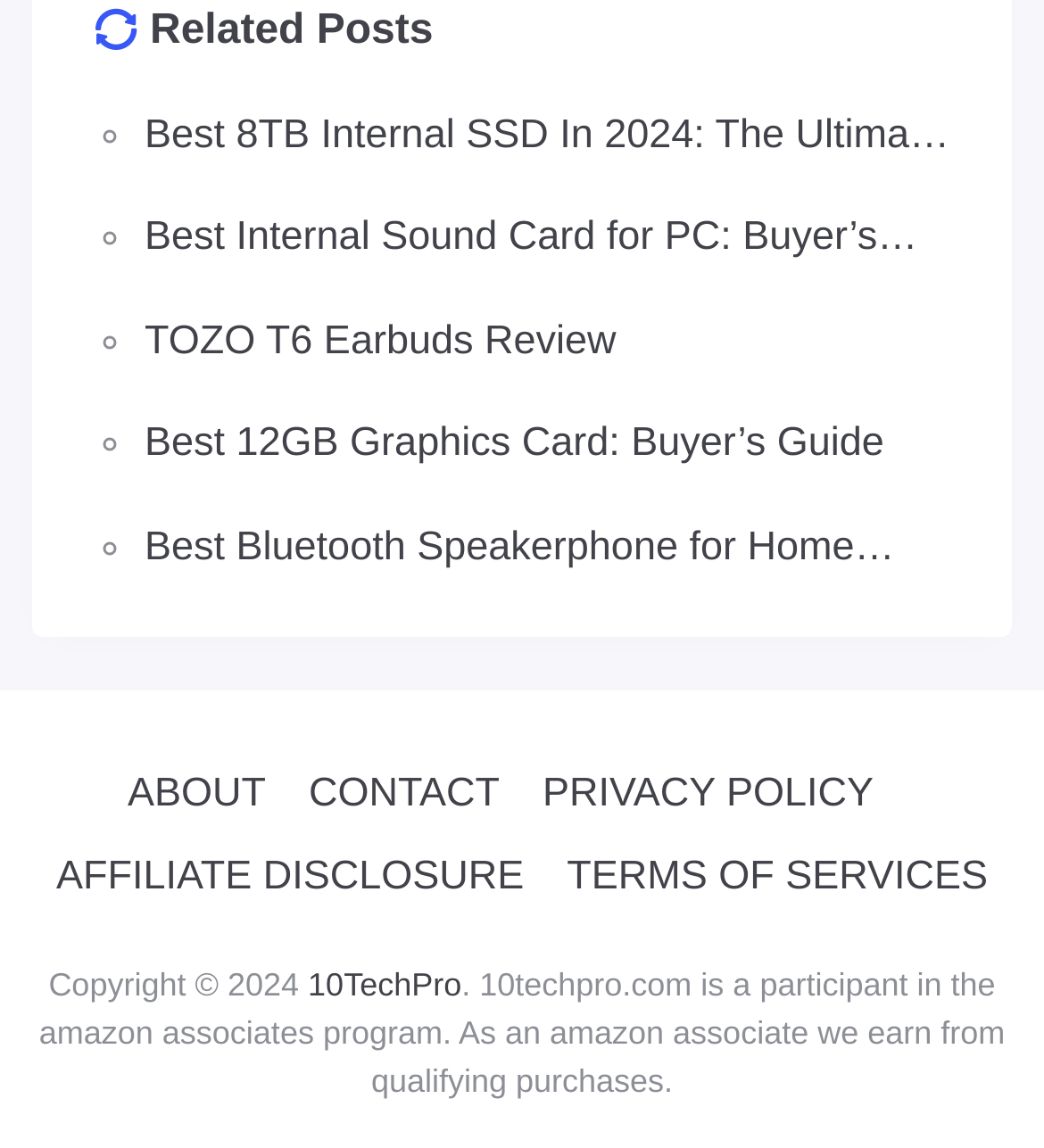Provide the bounding box coordinates of the section that needs to be clicked to accomplish the following instruction: "view related posts."

[0.144, 0.008, 0.415, 0.048]